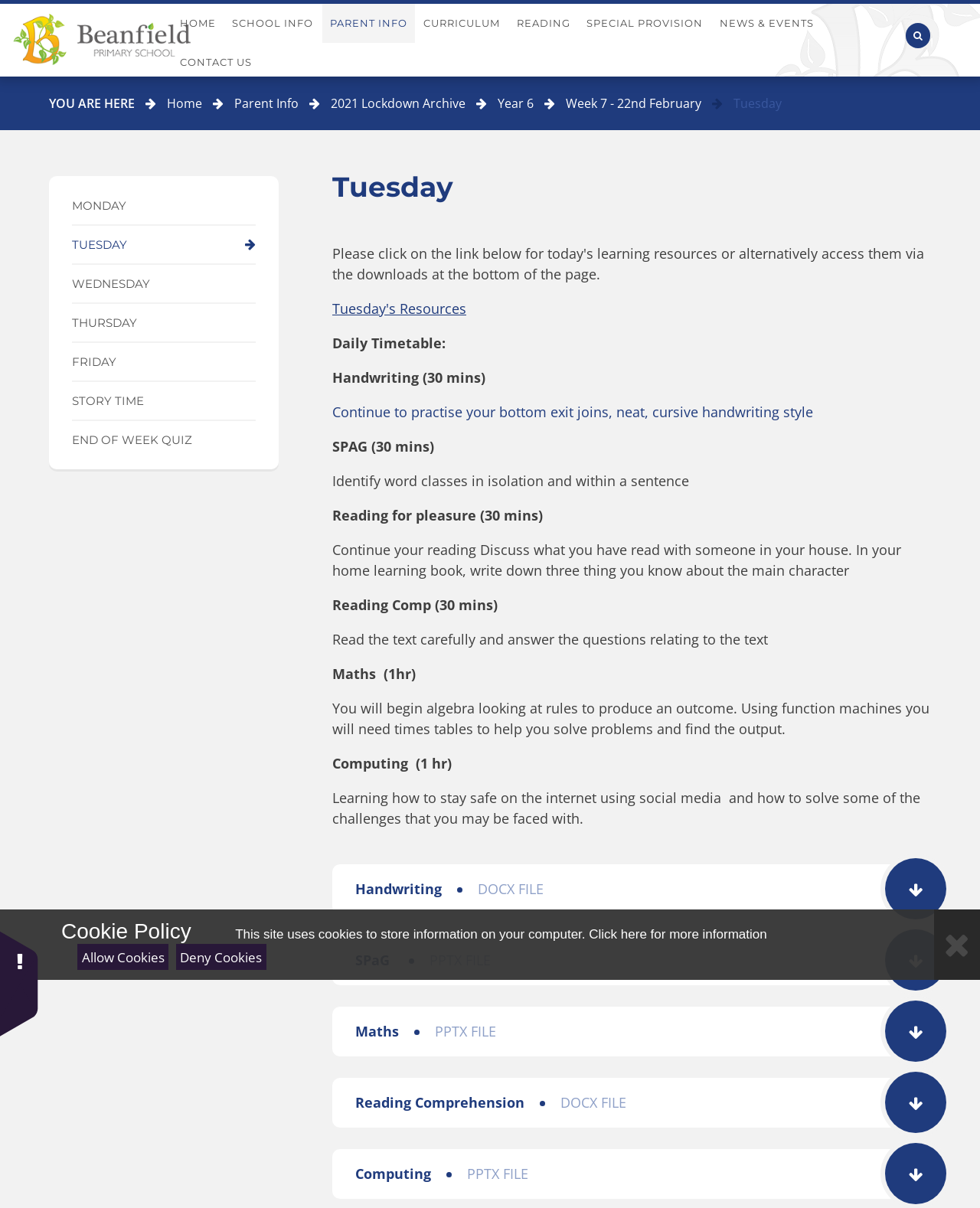Please find the bounding box coordinates of the section that needs to be clicked to achieve this instruction: "Click on the Search button".

[0.924, 0.019, 0.949, 0.04]